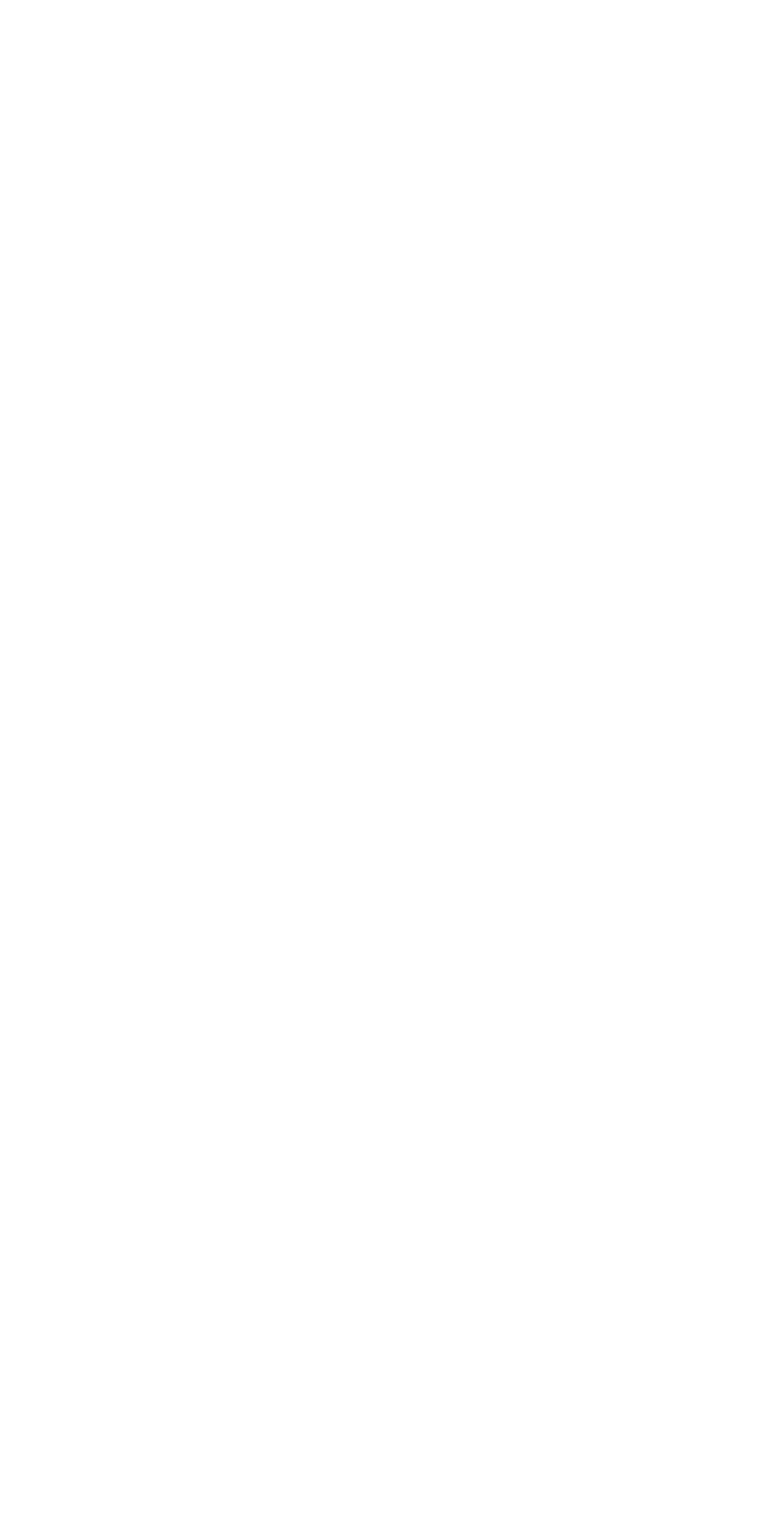Provide a short answer using a single word or phrase for the following question: 
What is the first menu item?

Explore